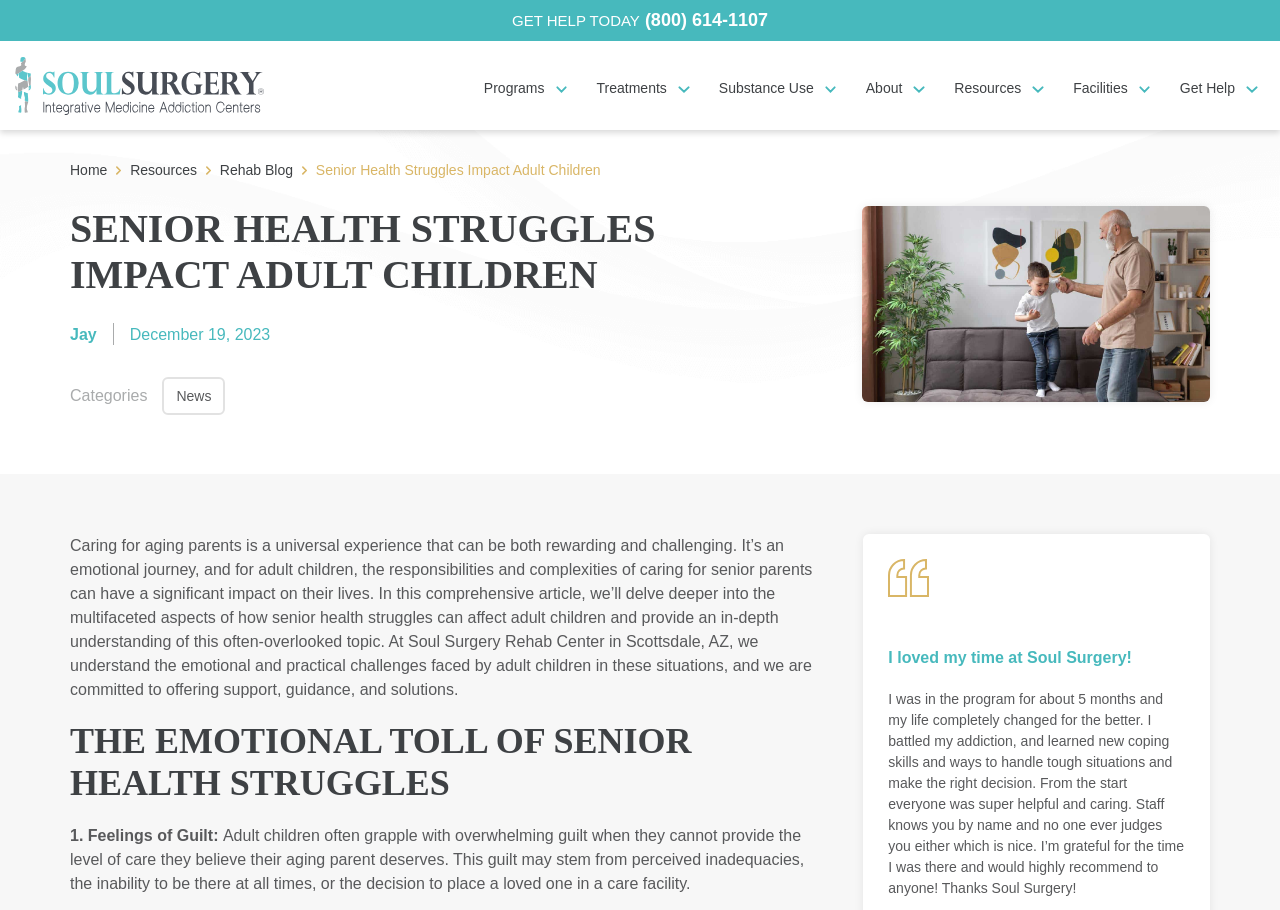Bounding box coordinates are specified in the format (top-left x, top-left y, bottom-right x, bottom-right y). All values are floating point numbers bounded between 0 and 1. Please provide the bounding box coordinate of the region this sentence describes: About

[0.667, 0.076, 0.721, 0.146]